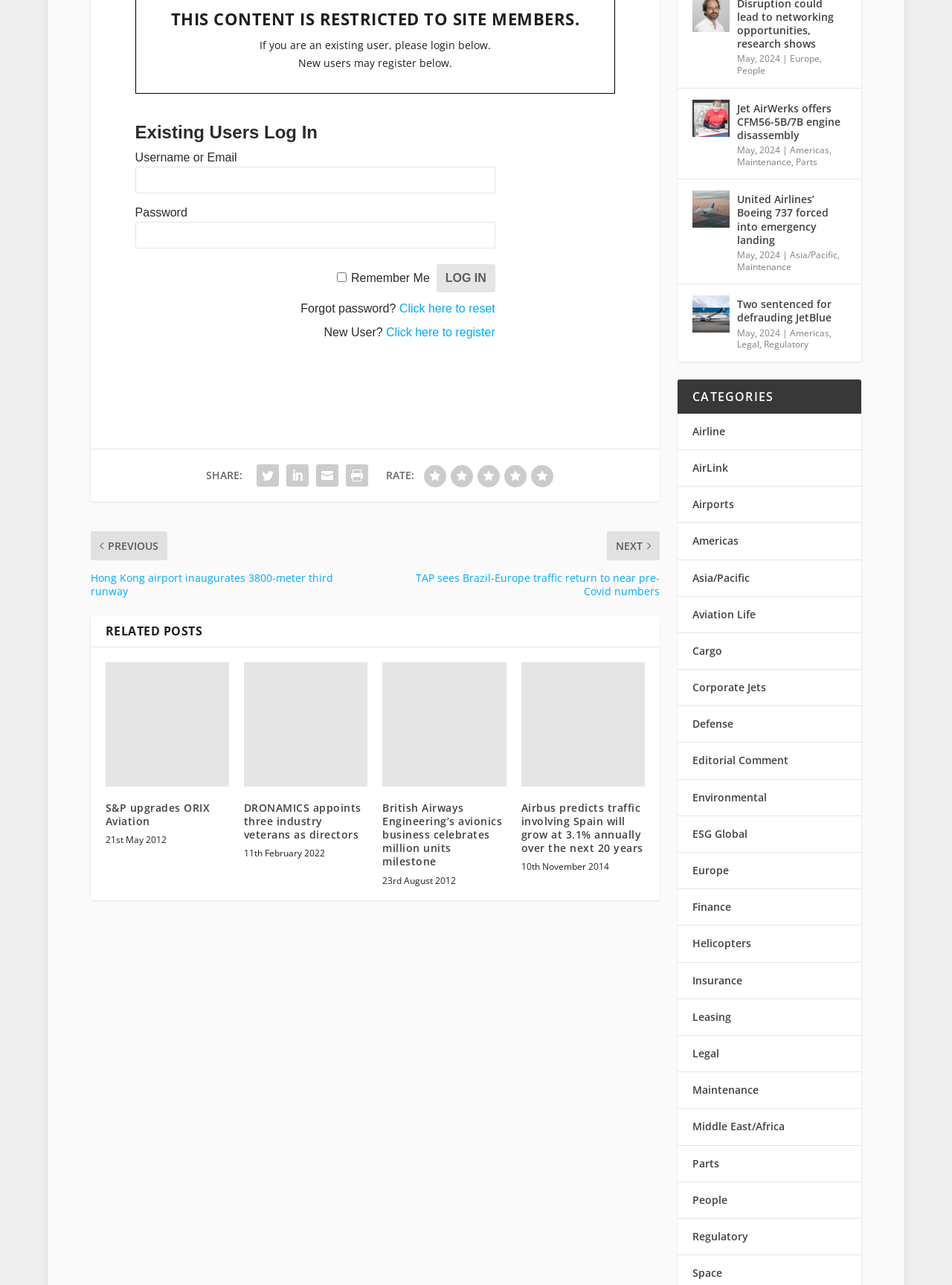Locate the UI element described by S&P upgrades ORIX Aviation in the provided webpage screenshot. Return the bounding box coordinates in the format (top-left x, top-left y, bottom-right x, bottom-right y), ensuring all values are between 0 and 1.

[0.111, 0.626, 0.22, 0.648]